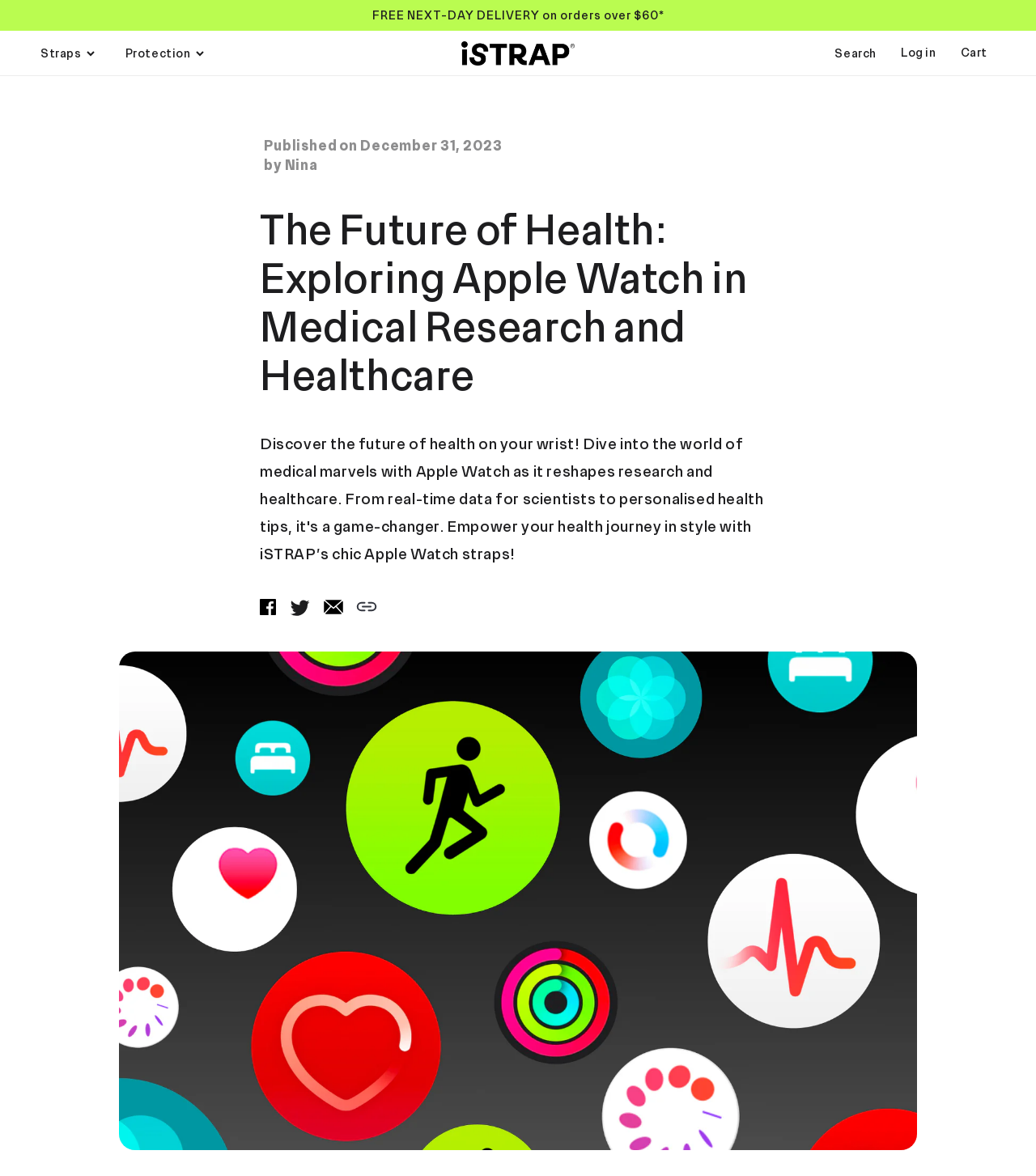Give a succinct answer to this question in a single word or phrase: 
What is the name of the company?

iSTRAP